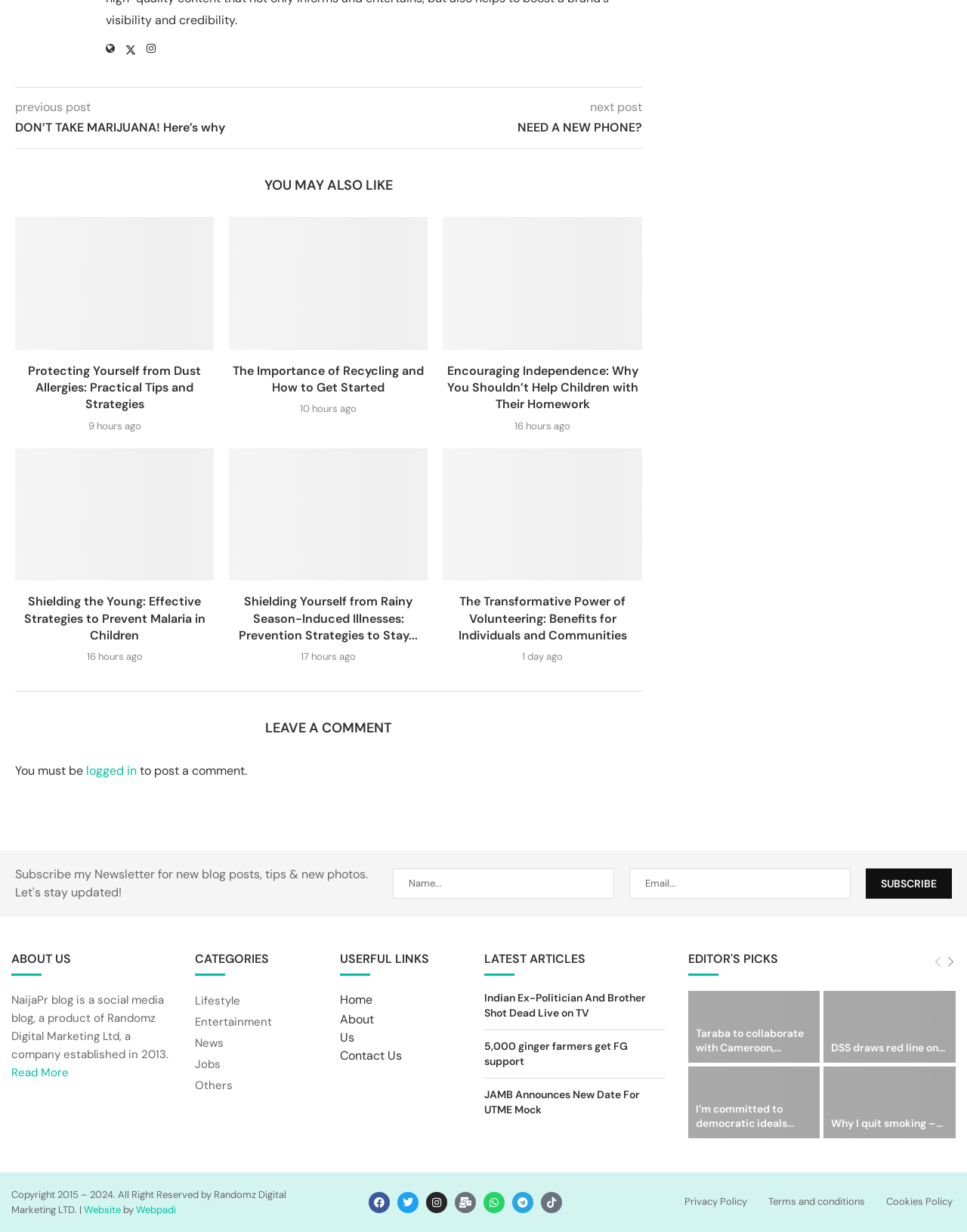Please find the bounding box coordinates of the element that needs to be clicked to perform the following instruction: "Enter your name in the 'Name...' textbox". The bounding box coordinates should be four float numbers between 0 and 1, represented as [left, top, right, bottom].

[0.406, 0.705, 0.635, 0.73]